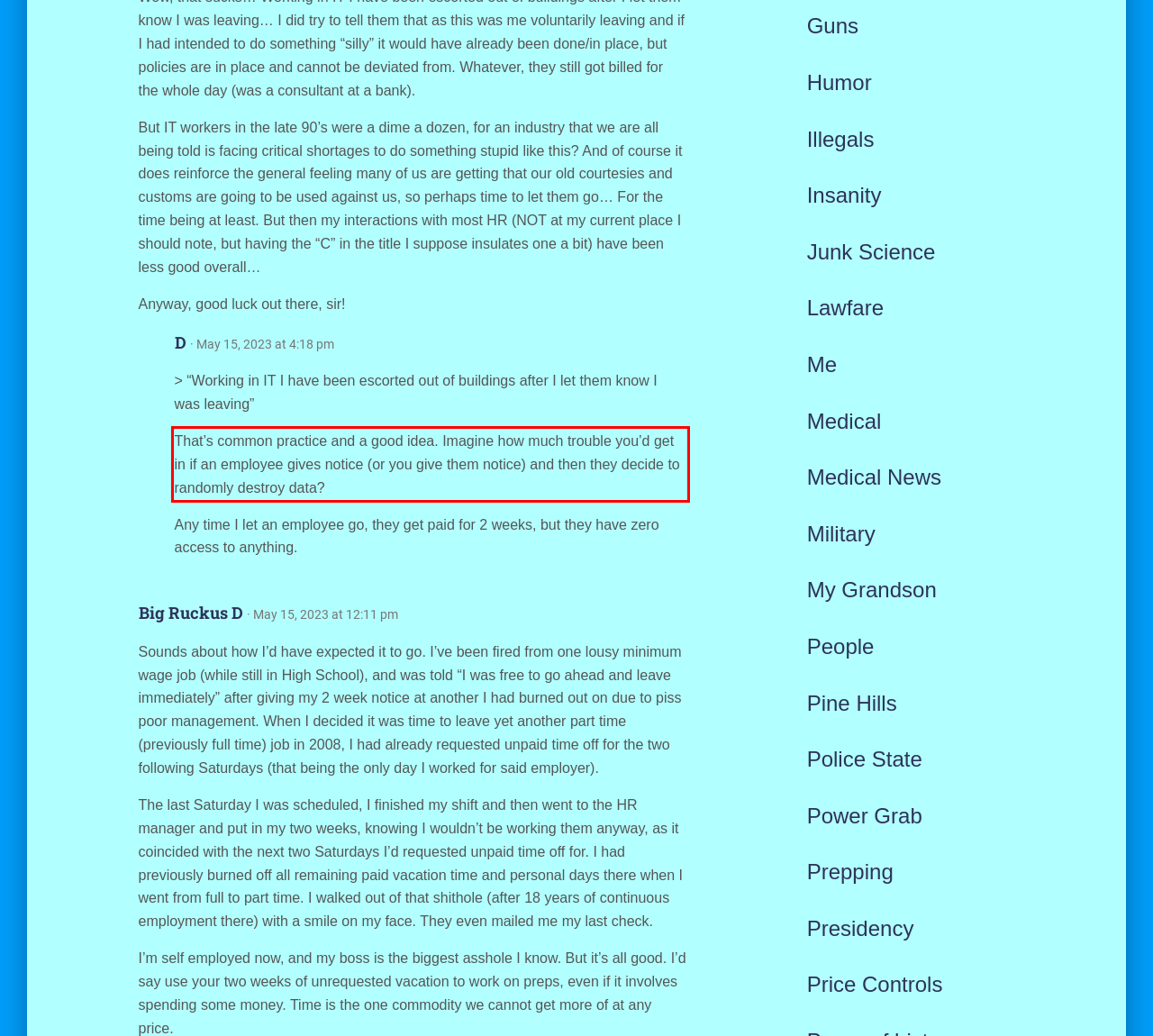Please examine the webpage screenshot and extract the text within the red bounding box using OCR.

That’s common practice and a good idea. Imagine how much trouble you’d get in if an employee gives notice (or you give them notice) and then they decide to randomly destroy data?